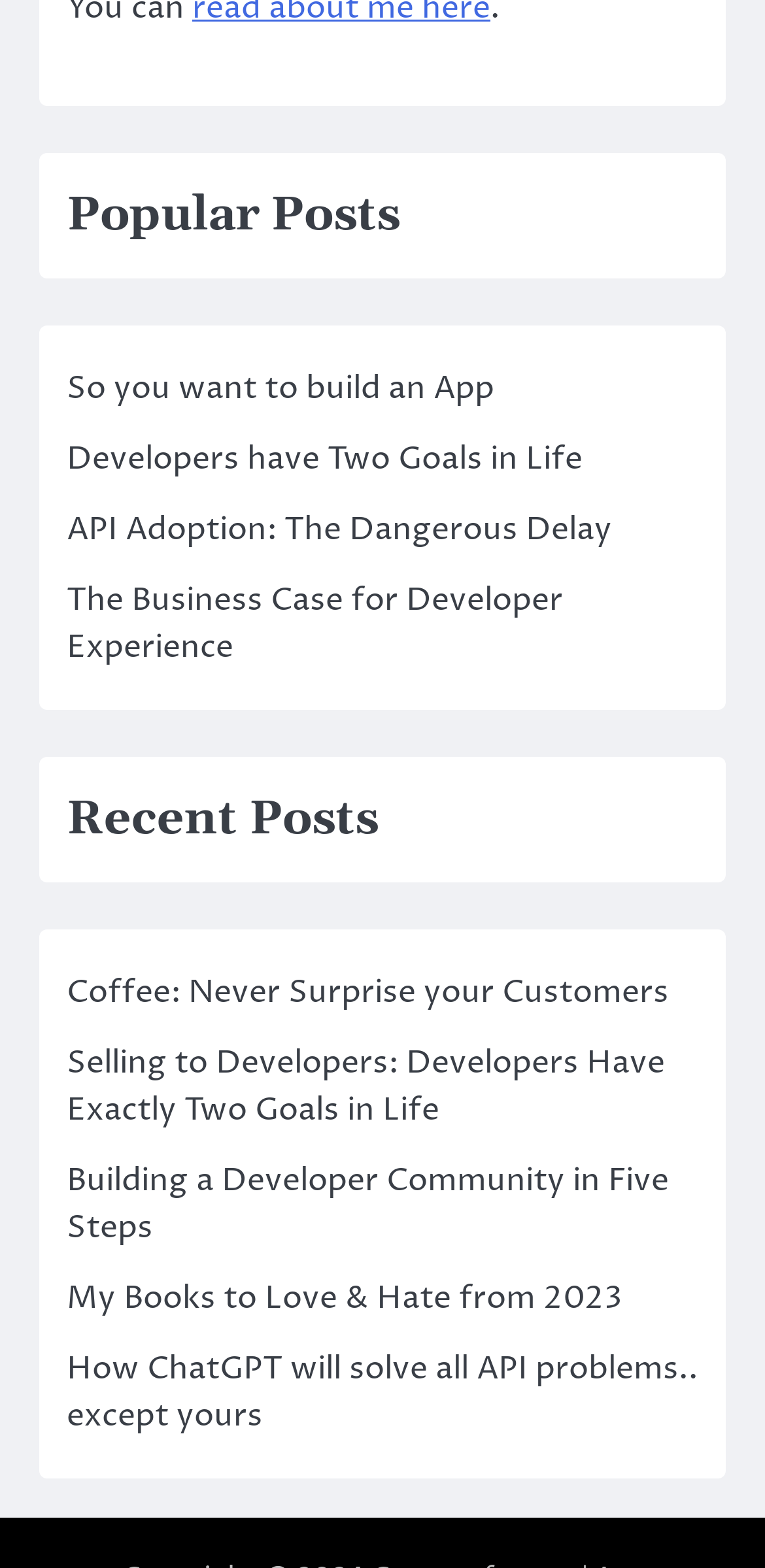Determine the bounding box coordinates of the region that needs to be clicked to achieve the task: "read recent post".

[0.087, 0.619, 0.874, 0.647]